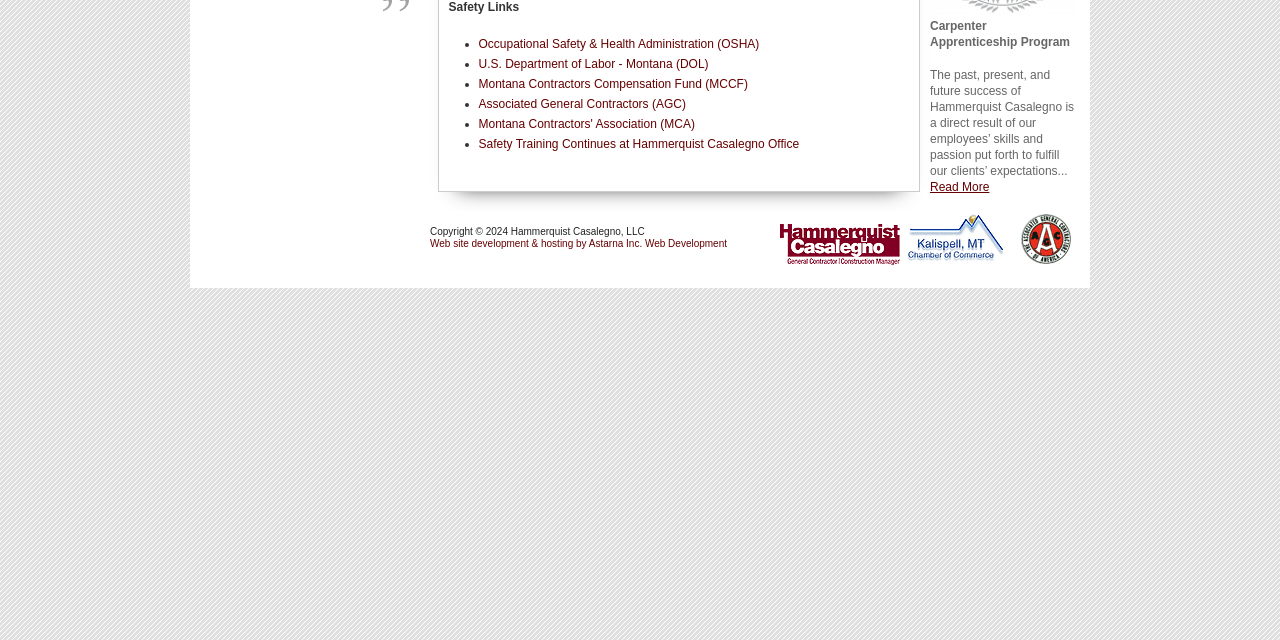Mark the bounding box of the element that matches the following description: "Associated General Contractors (AGC)".

[0.374, 0.152, 0.536, 0.173]